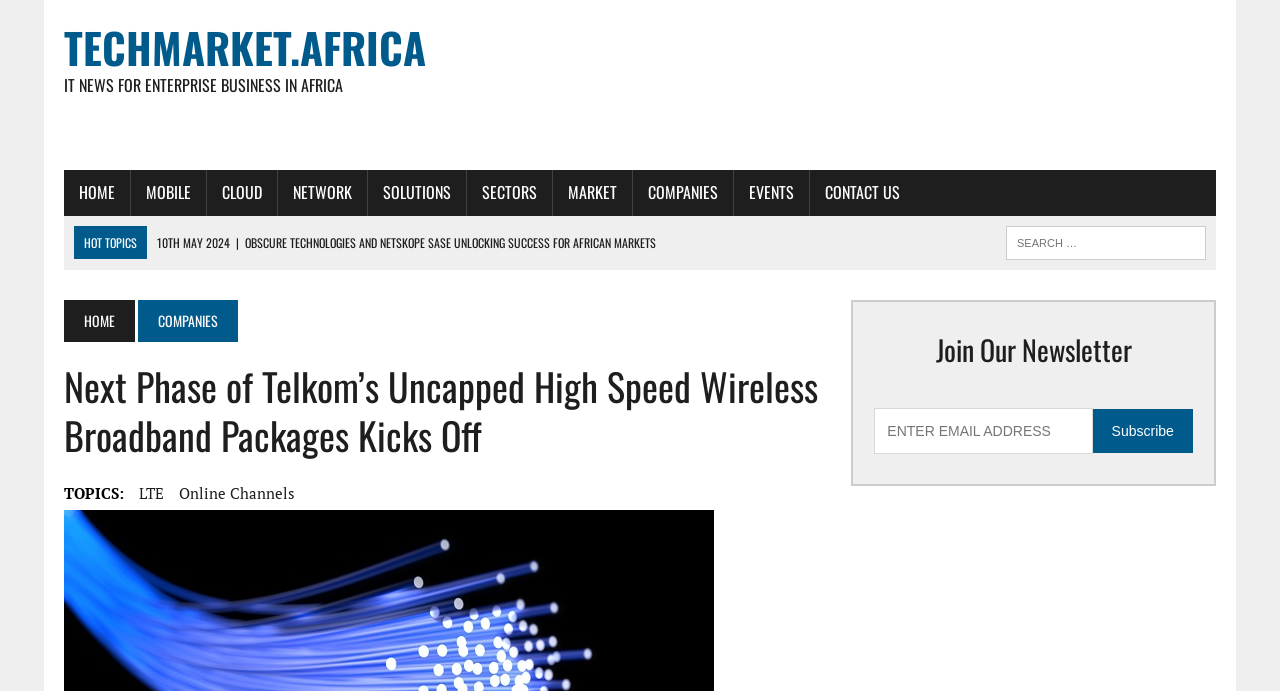Please identify the bounding box coordinates of the clickable region that I should interact with to perform the following instruction: "Go to HOME page". The coordinates should be expressed as four float numbers between 0 and 1, i.e., [left, top, right, bottom].

[0.05, 0.246, 0.102, 0.312]